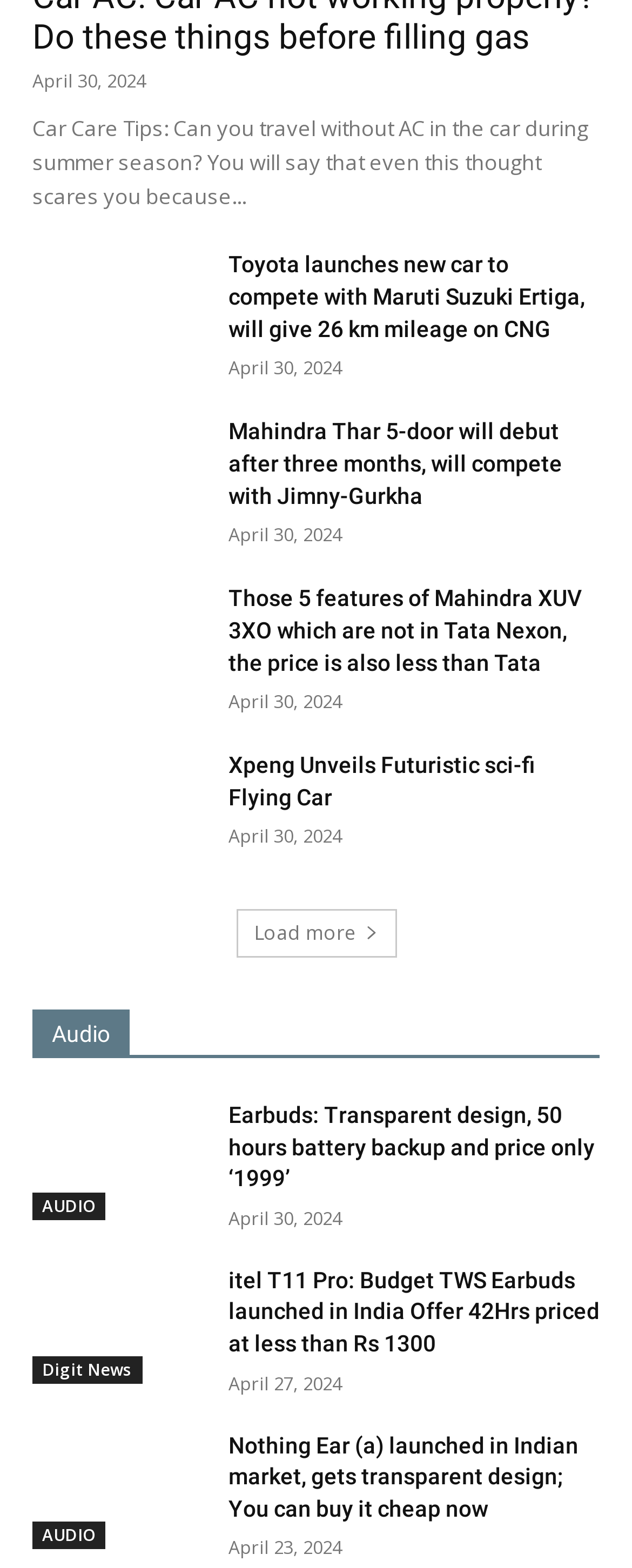What is the brand of the car mentioned in the first news article?
Look at the image and construct a detailed response to the question.

I read the text of the first news article and found that it mentions Toyota as the brand of the car.